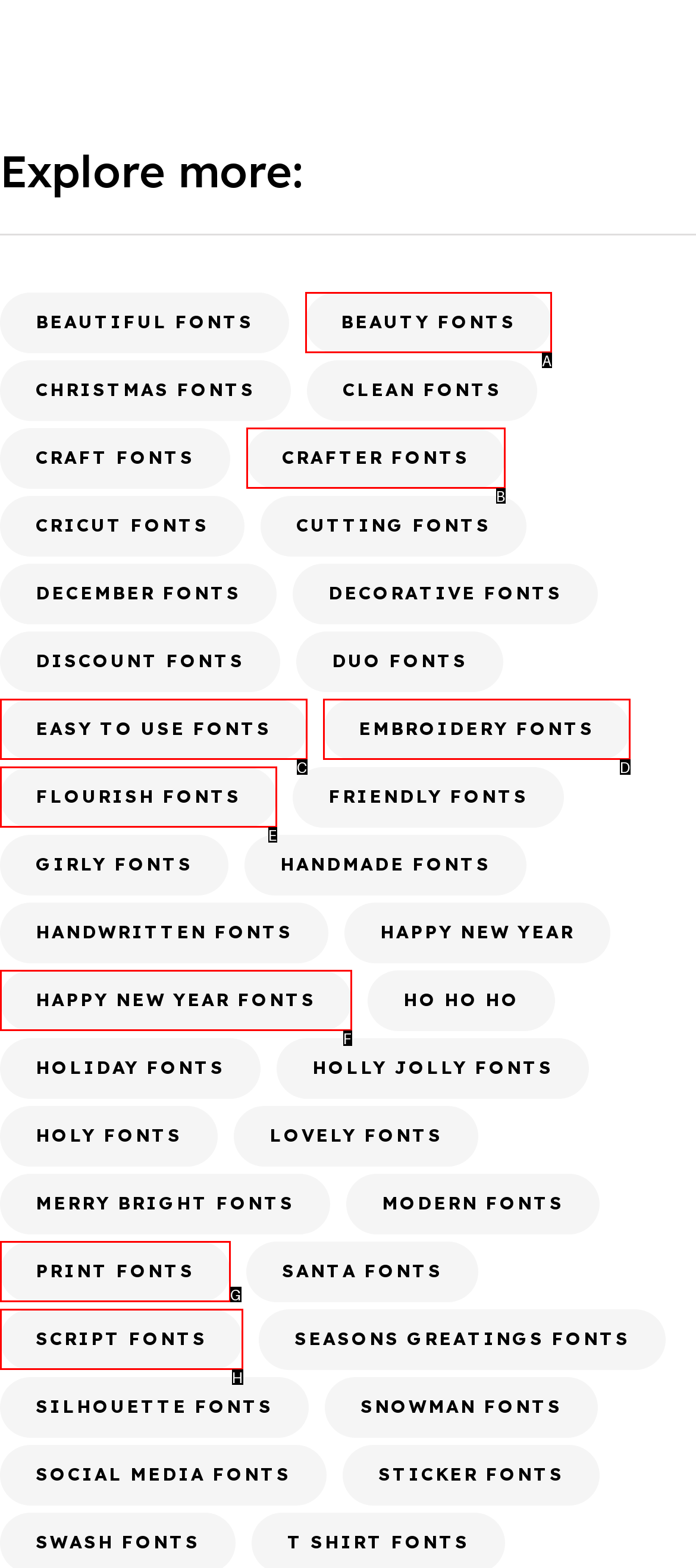Using the description: Happy New Year Fonts, find the HTML element that matches it. Answer with the letter of the chosen option.

F